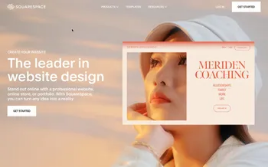Provide a brief response in the form of a single word or phrase:
What is the focus of the workshop?

Hands-on experience